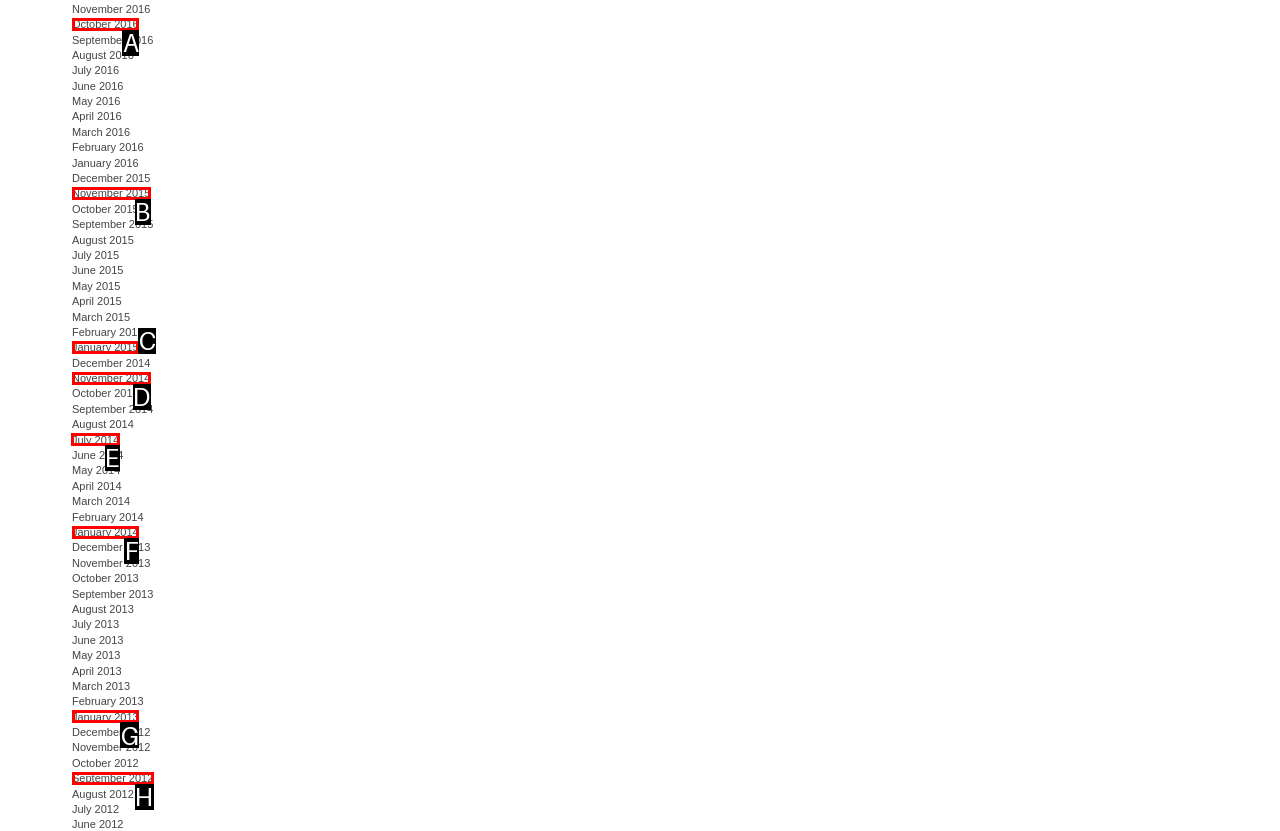Identify the HTML element that should be clicked to accomplish the task: Read July 2014 posts
Provide the option's letter from the given choices.

E